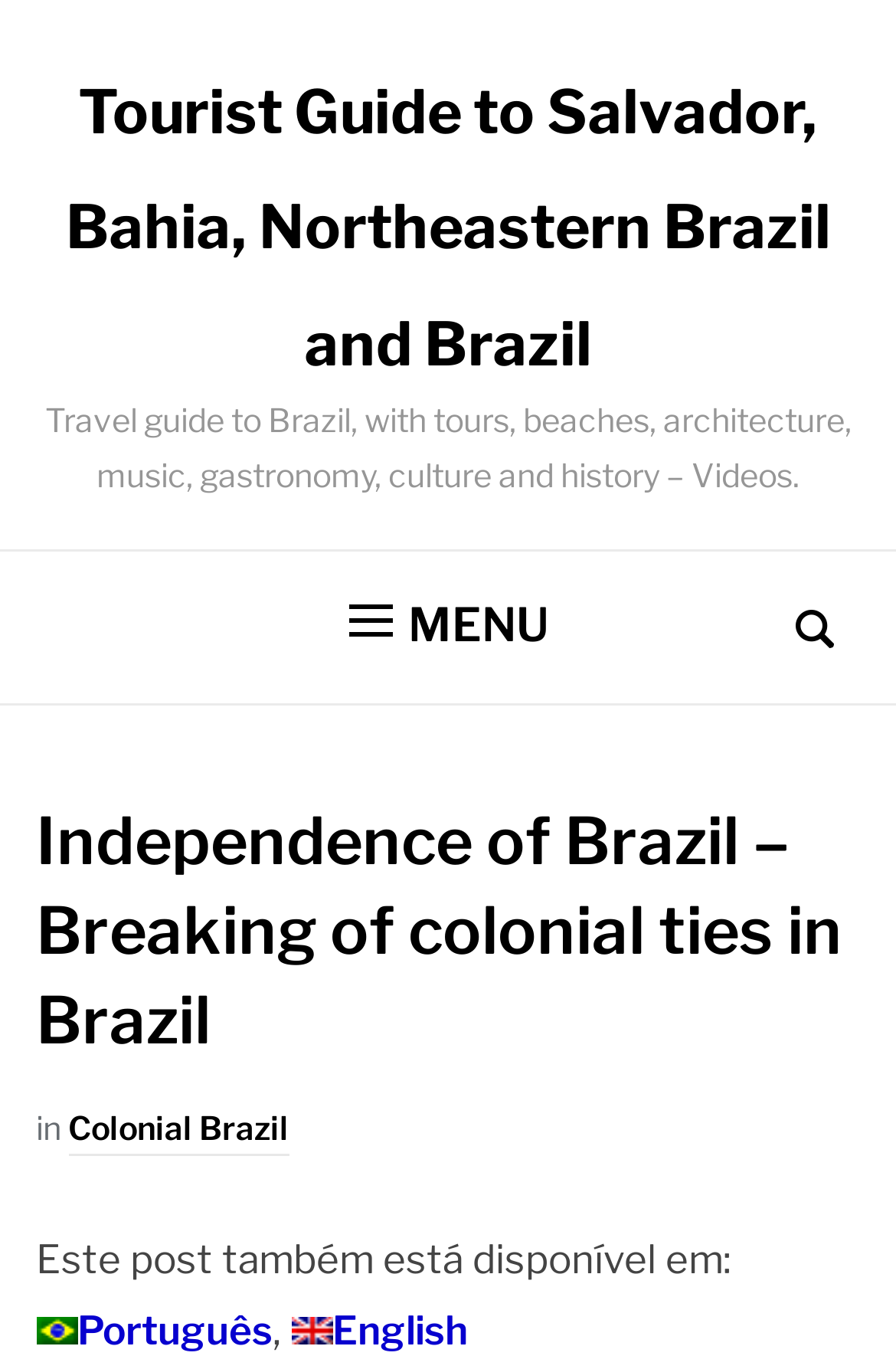What is the main topic of this webpage?
Answer with a single word or phrase, using the screenshot for reference.

Independence of Brazil